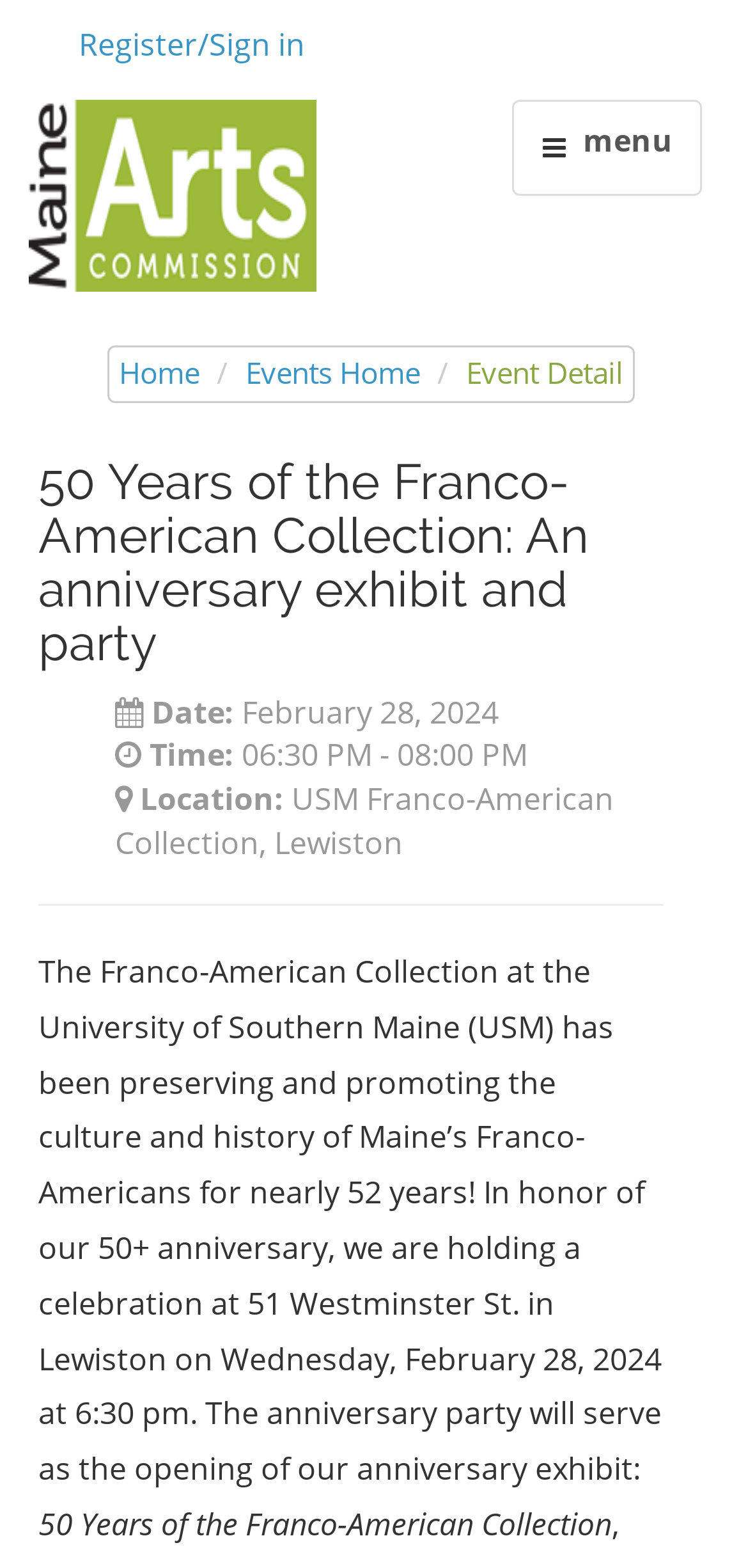Locate the bounding box coordinates of the UI element described by: "Home". The bounding box coordinates should consist of four float numbers between 0 and 1, i.e., [left, top, right, bottom].

[0.159, 0.225, 0.267, 0.25]